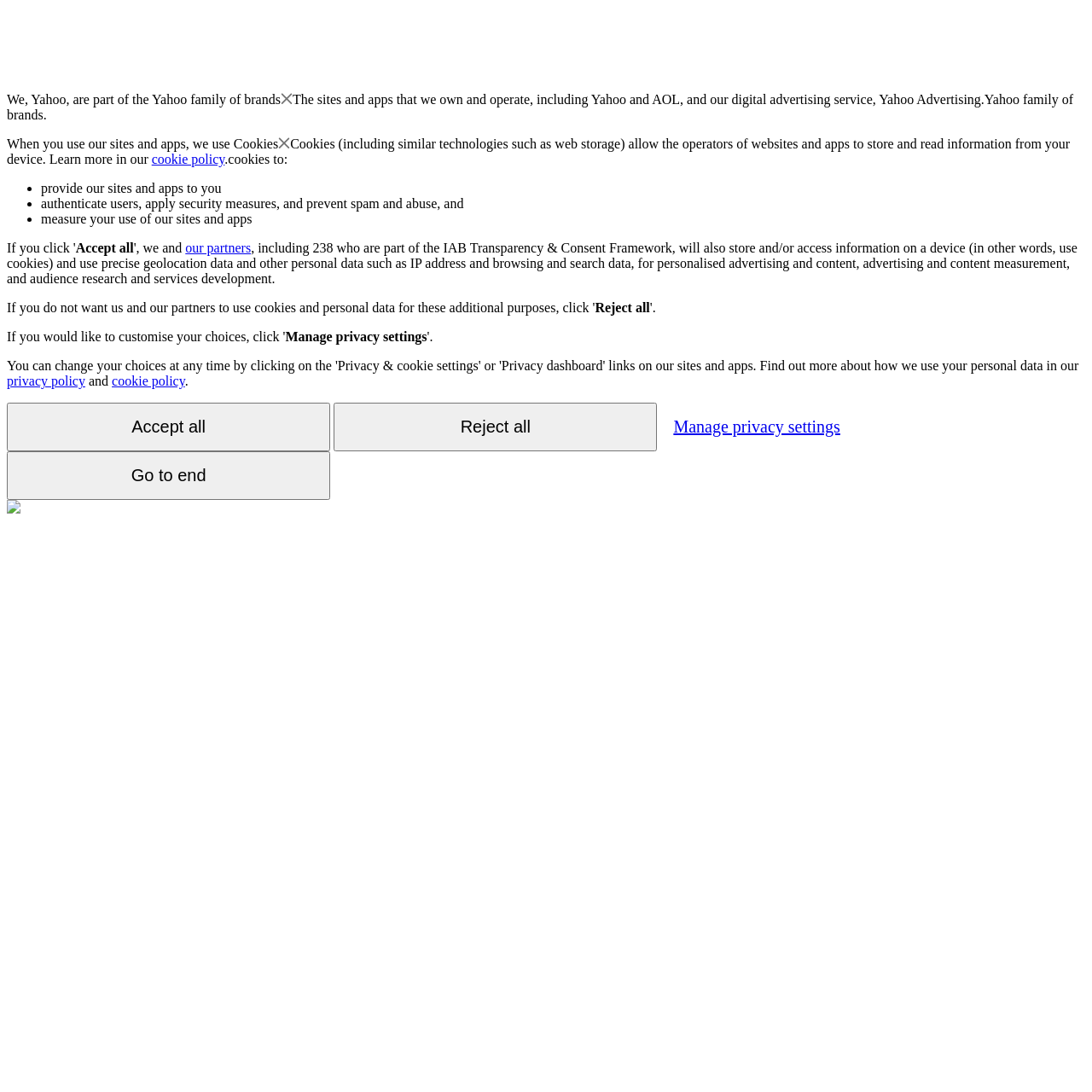Respond to the following query with just one word or a short phrase: 
What is the purpose of using cookies?

Personalized advertising